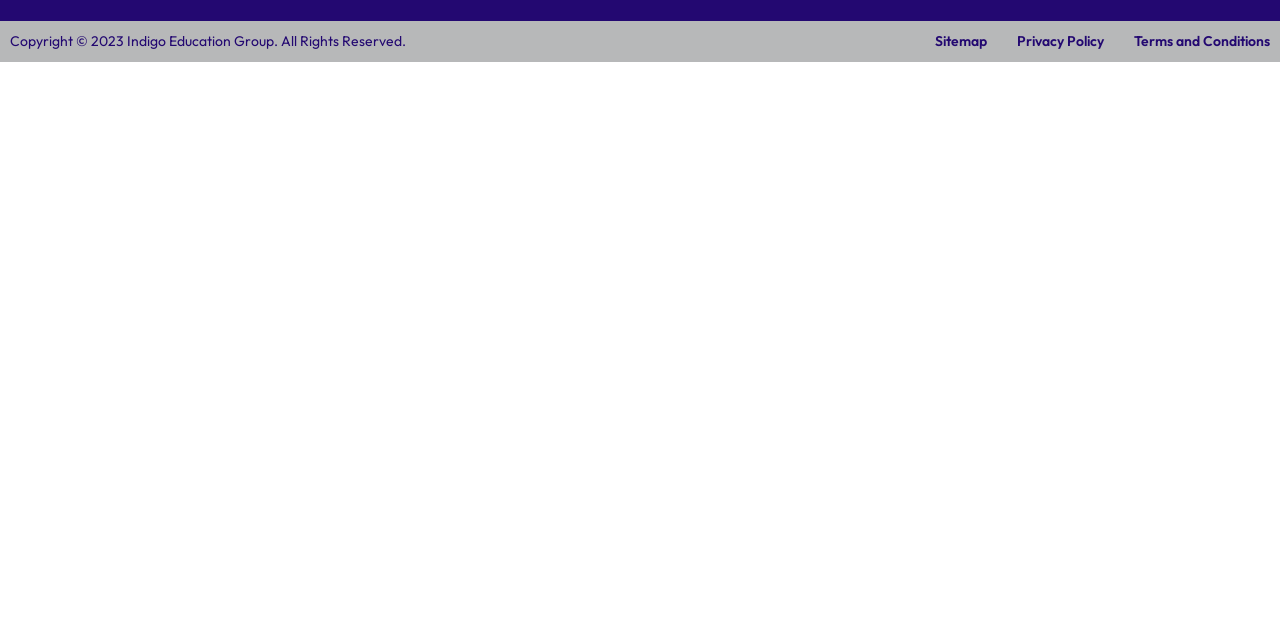Based on the element description Terms and Conditions, identify the bounding box coordinates for the UI element. The coordinates should be in the format (top-left x, top-left y, bottom-right x, bottom-right y) and within the 0 to 1 range.

[0.886, 0.049, 0.992, 0.08]